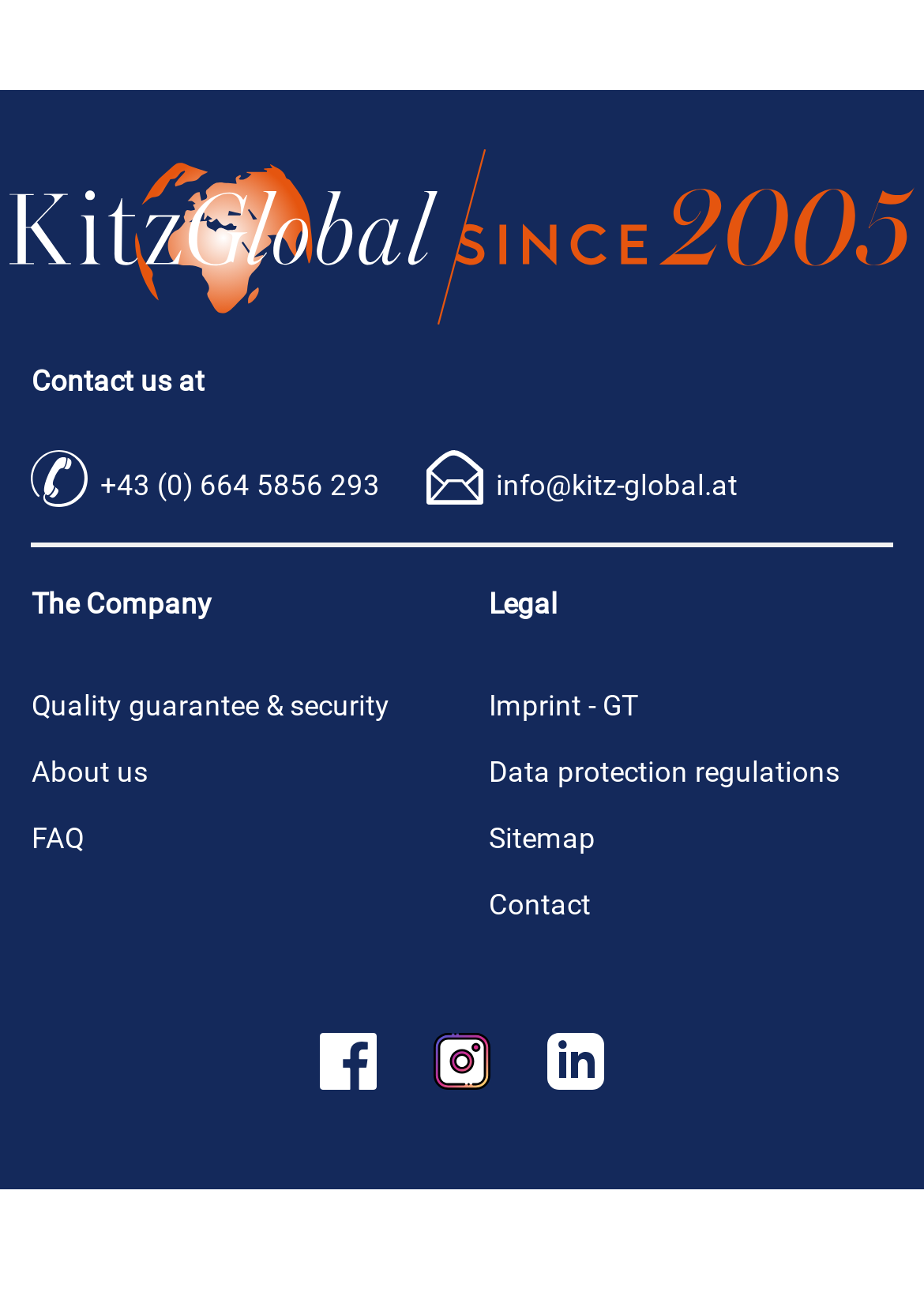Identify the bounding box coordinates of the region that should be clicked to execute the following instruction: "Follow us on Facebook".

[0.346, 0.796, 0.408, 0.821]